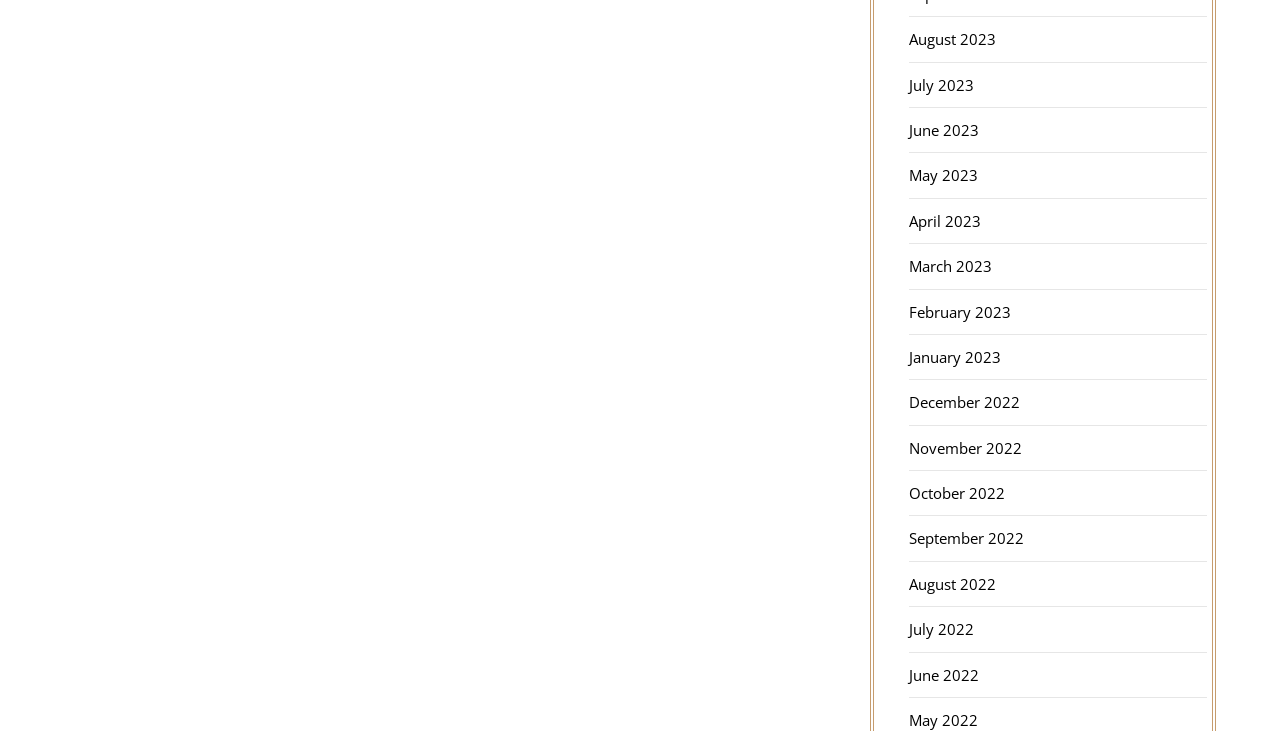Find the bounding box coordinates of the area to click in order to follow the instruction: "check February 2023".

[0.71, 0.413, 0.79, 0.44]